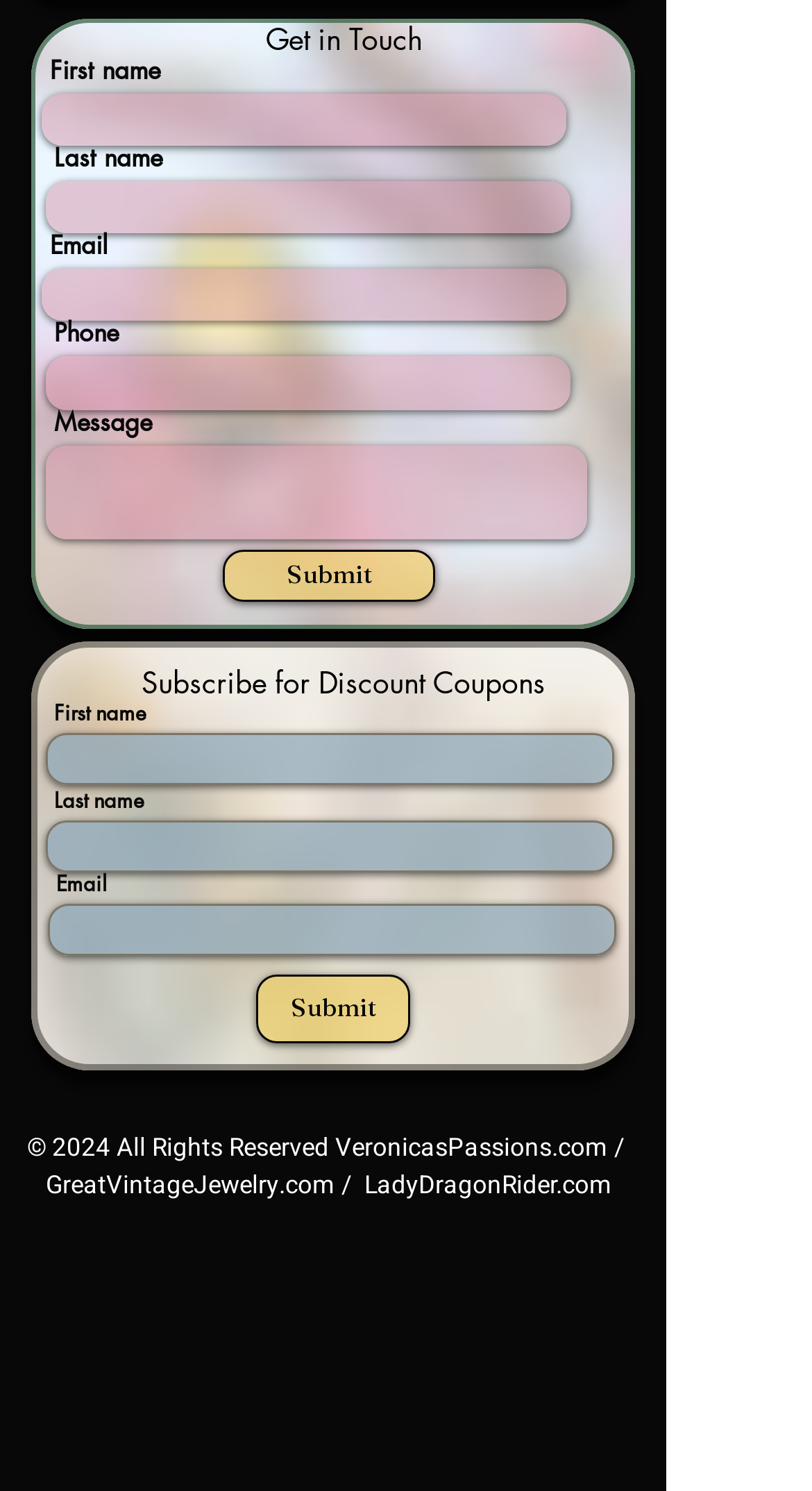Identify the bounding box coordinates for the region to click in order to carry out this instruction: "Enter first name". Provide the coordinates using four float numbers between 0 and 1, formatted as [left, top, right, bottom].

[0.062, 0.035, 0.197, 0.059]